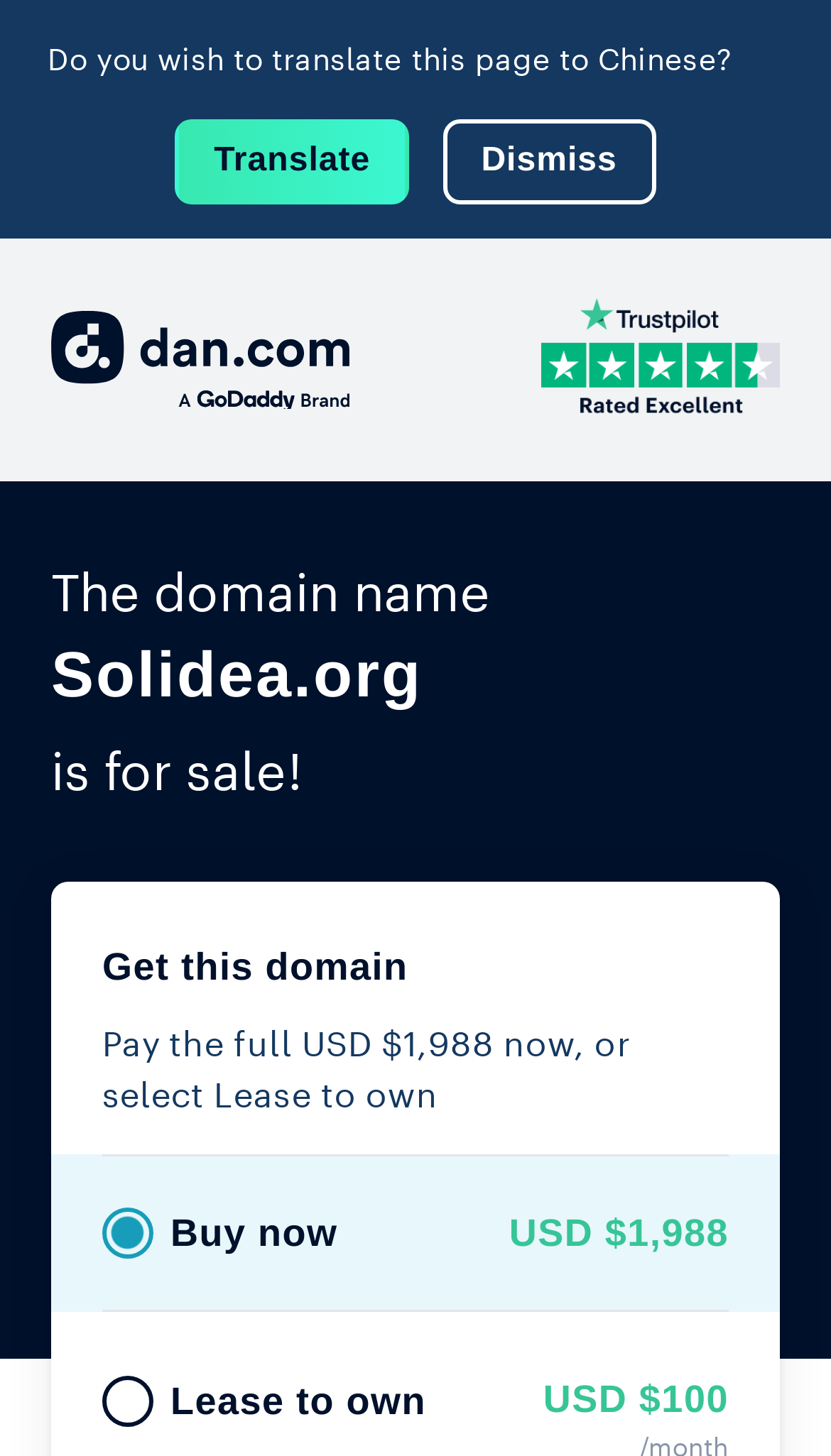Reply to the question below using a single word or brief phrase:
What is the full price to buy the domain?

USD $1,988